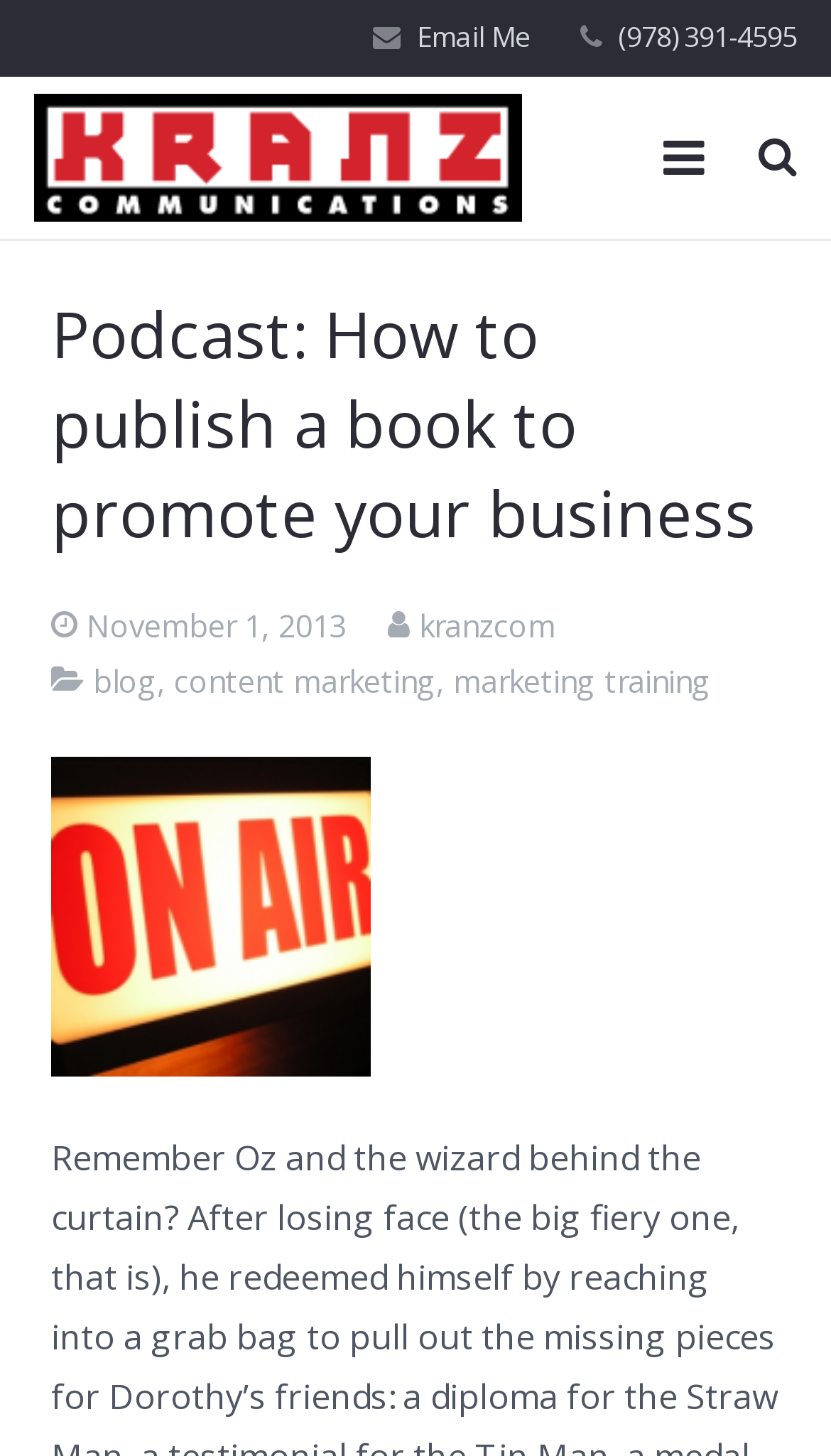Identify the primary heading of the webpage and provide its text.

Podcast: How to publish a book to promote your business